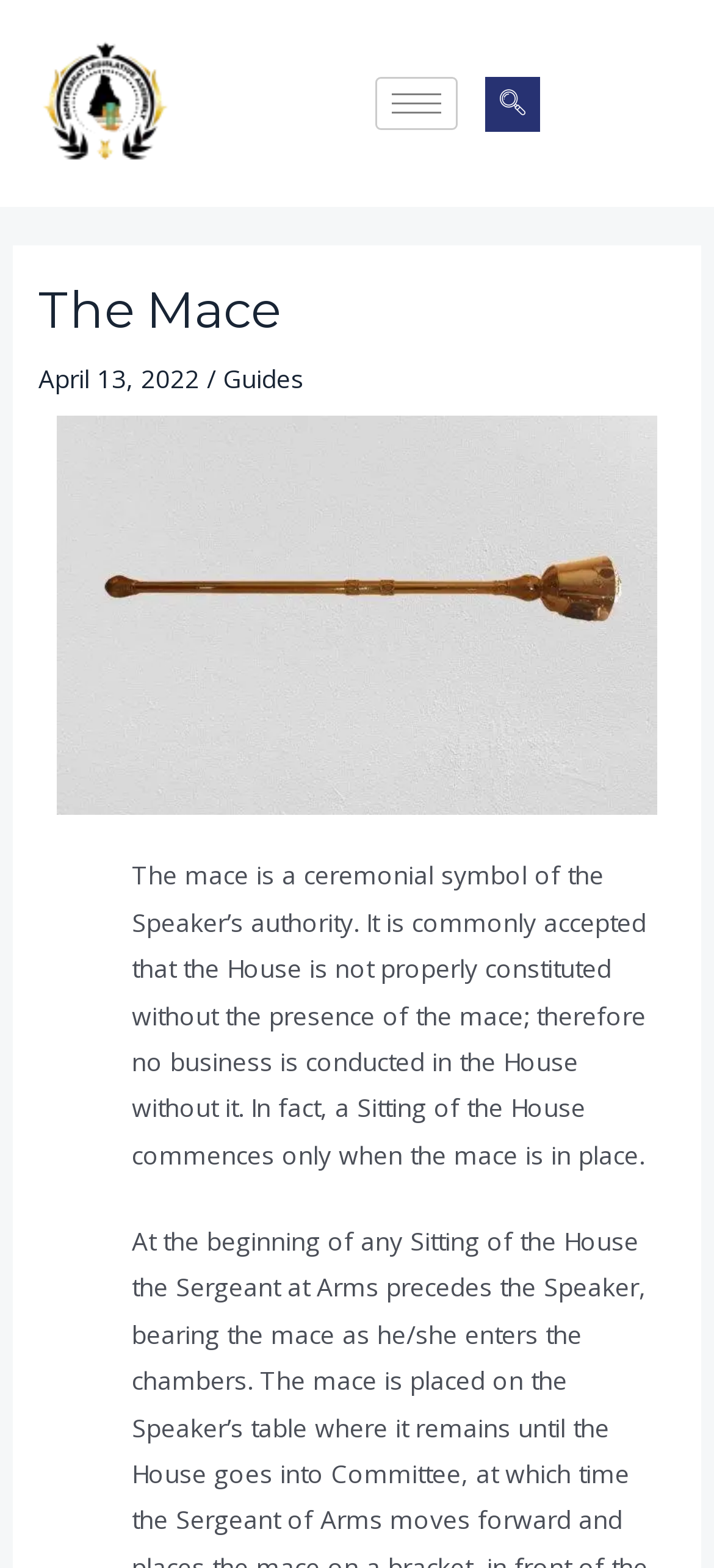What is the date mentioned on the webpage?
Answer with a single word or phrase, using the screenshot for reference.

April 13, 2022